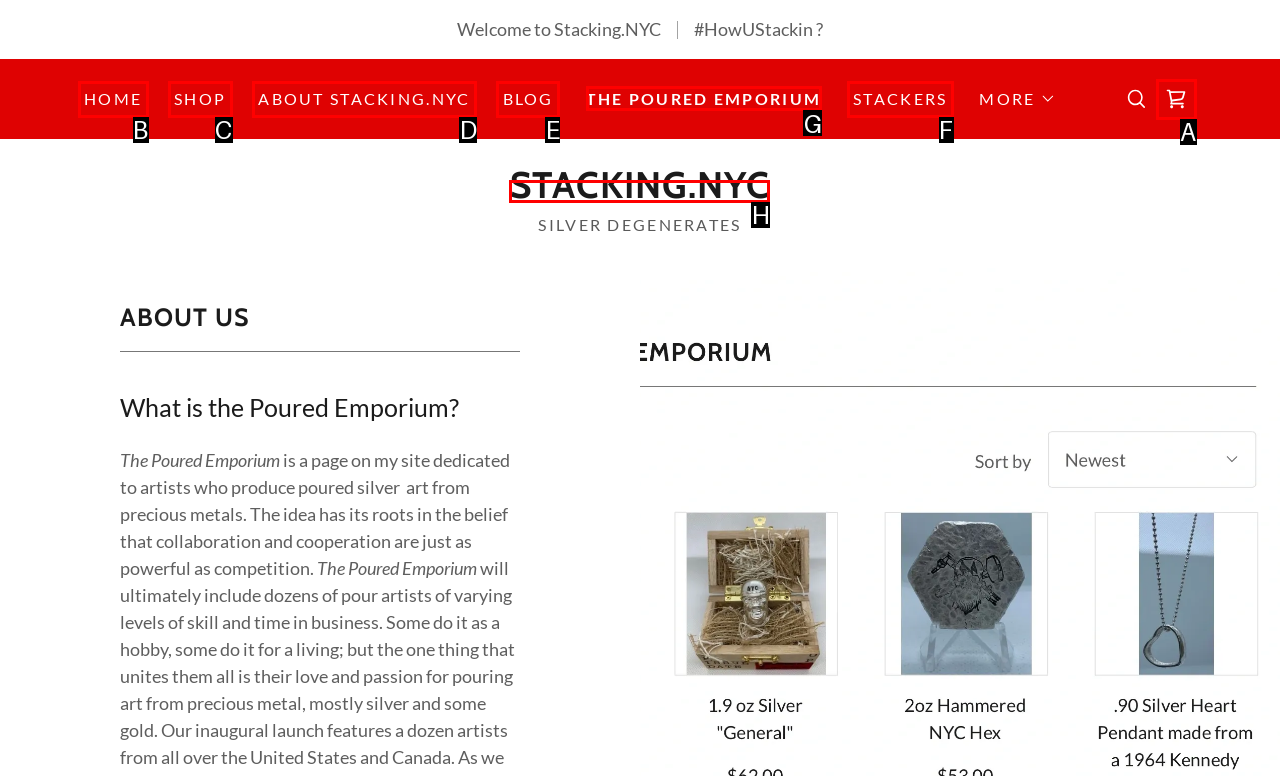Indicate the HTML element that should be clicked to perform the task: Learn about the Poured Emporium Reply with the letter corresponding to the chosen option.

G